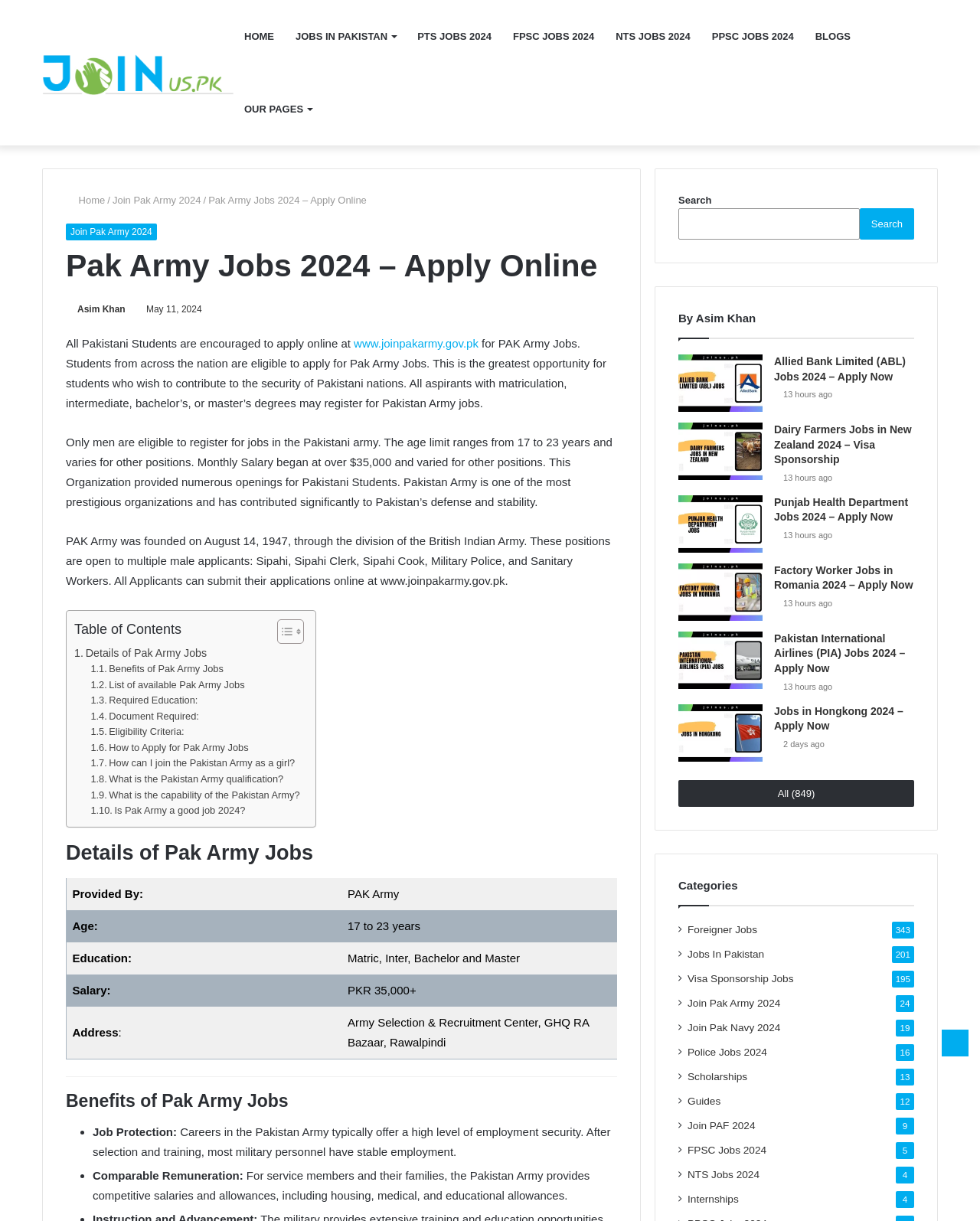Please specify the bounding box coordinates in the format (top-left x, top-left y, bottom-right x, bottom-right y), with all values as floating point numbers between 0 and 1. Identify the bounding box of the UI element described by: Details of Pak Army Jobs

[0.076, 0.528, 0.211, 0.542]